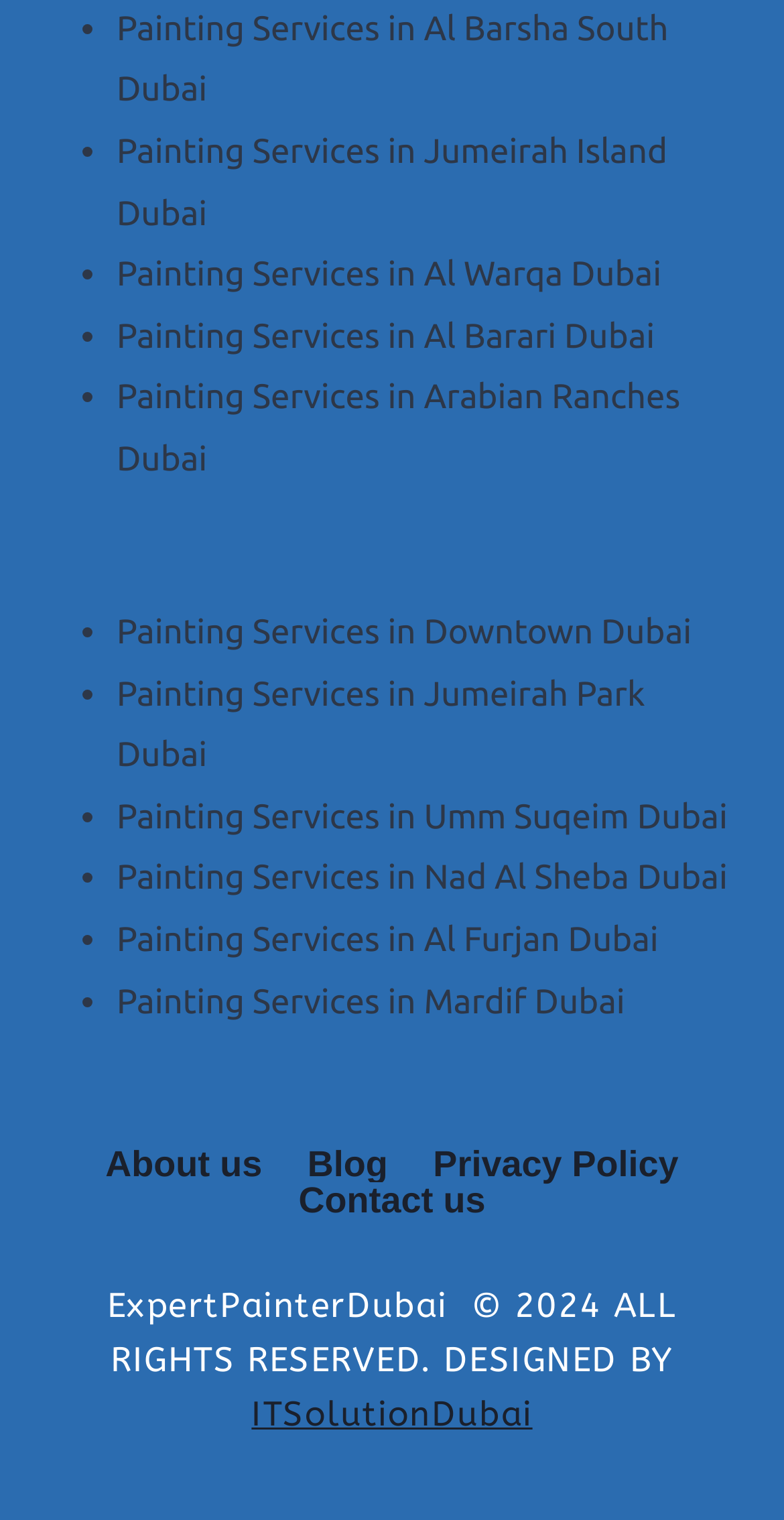Please answer the following question using a single word or phrase: 
How many links are in the footer navigation?

4